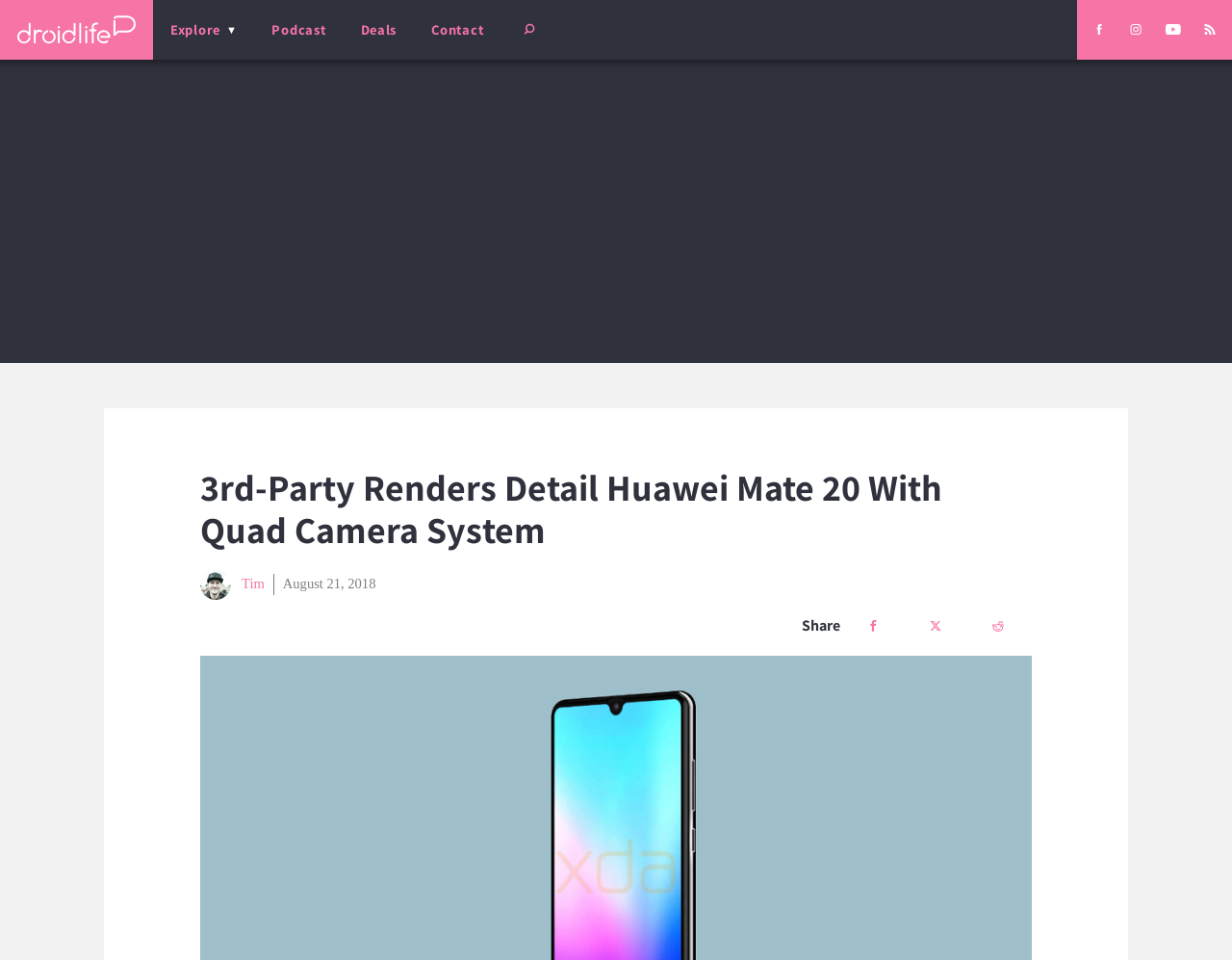What is the name of the website?
Please look at the screenshot and answer using one word or phrase.

Droid Life